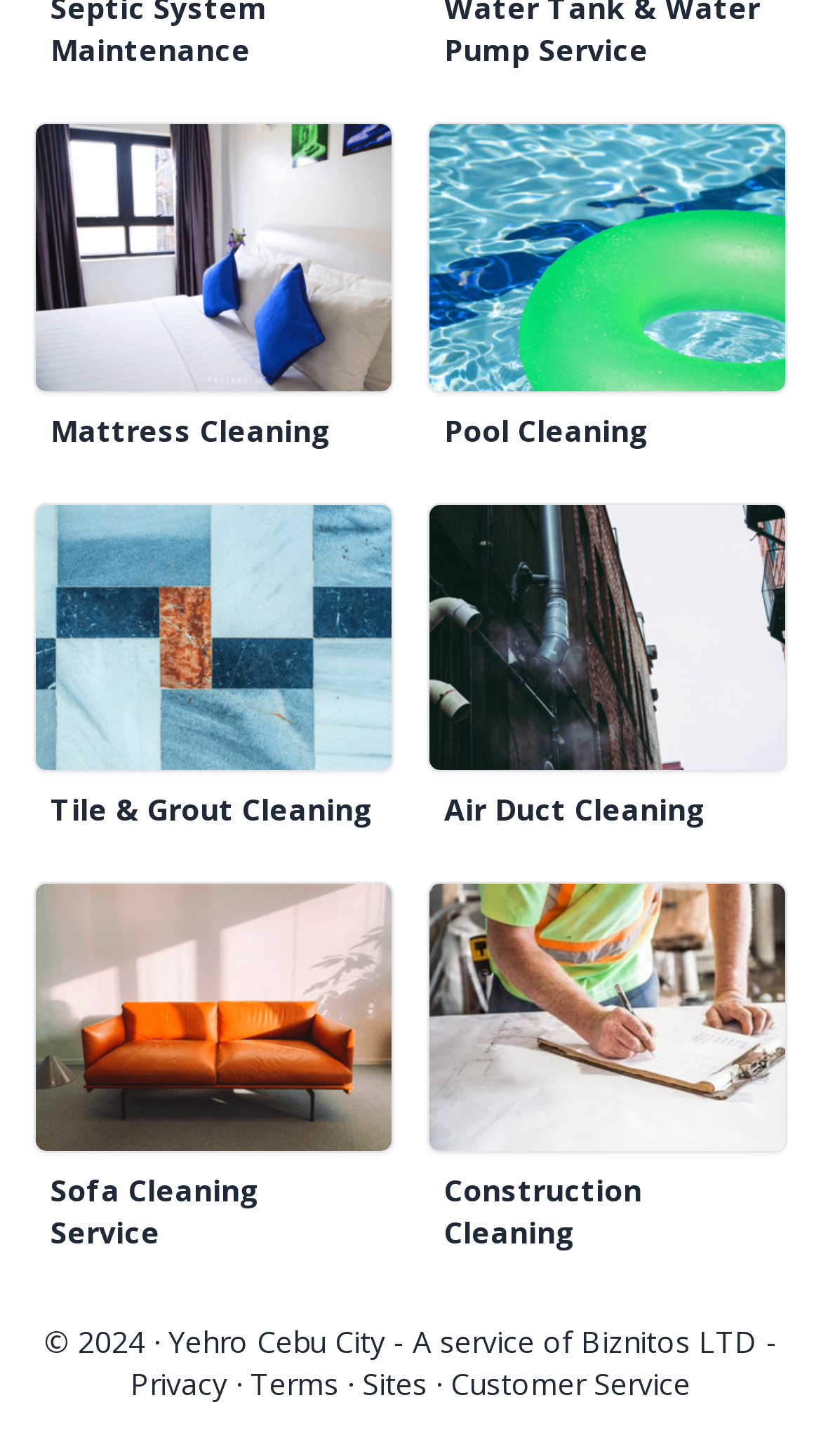Bounding box coordinates are specified in the format (top-left x, top-left y, bottom-right x, bottom-right y). All values are floating point numbers bounded between 0 and 1. Please provide the bounding box coordinate of the region this sentence describes: Tile & Grout Cleaning

[0.062, 0.542, 0.456, 0.57]